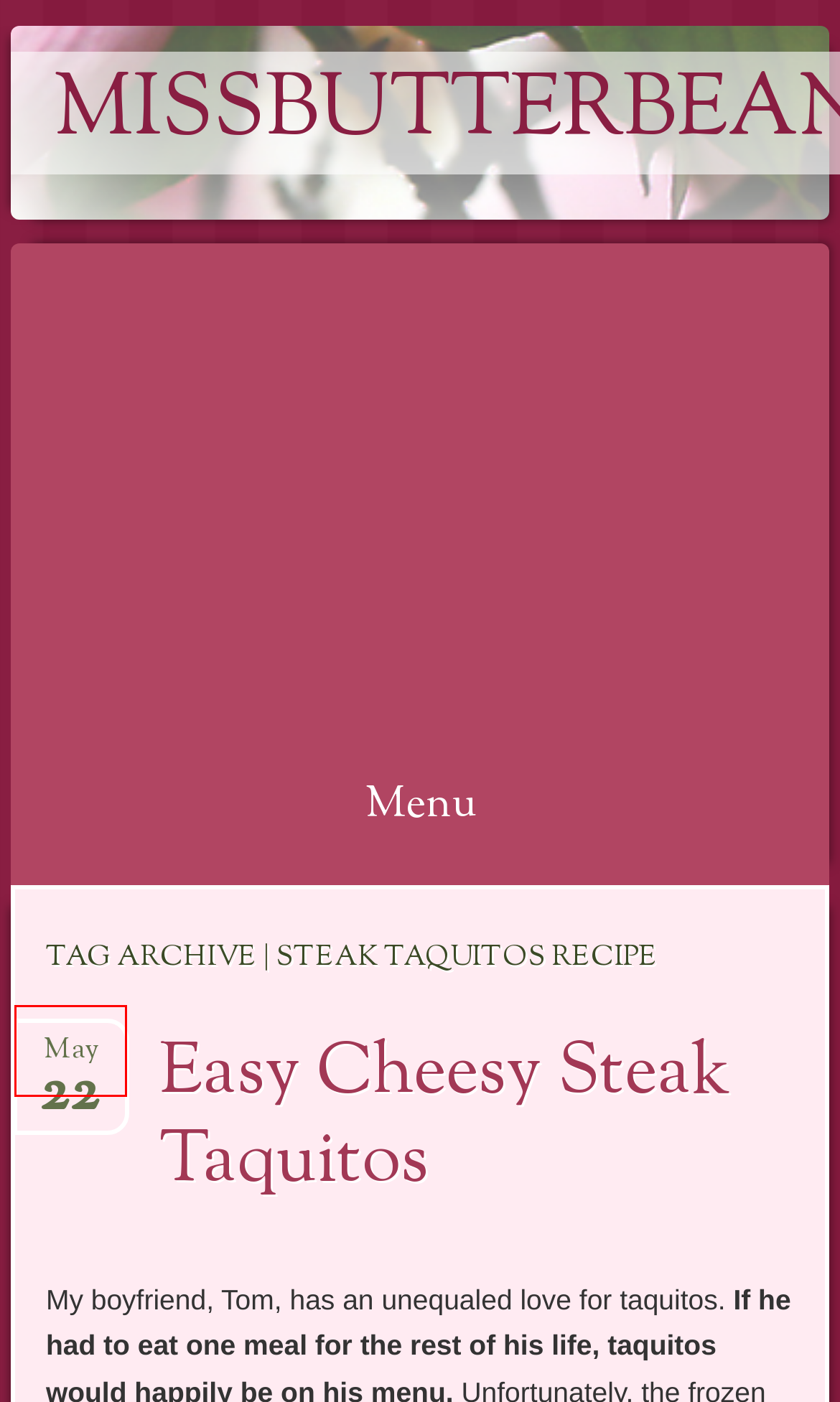Examine the screenshot of a webpage with a red bounding box around a specific UI element. Identify which webpage description best matches the new webpage that appears after clicking the element in the red bounding box. Here are the candidates:
A. March | 2014 | missbutterbean
B. Quick & Easy French Bread | missbutterbean
C. fall | missbutterbean
D. Easy Cheesy Steak Taquitos | missbutterbean
E. easy recipes | missbutterbean
F. Flu Shot | missbutterbean
G. Christmas | missbutterbean
H. quick | missbutterbean

D